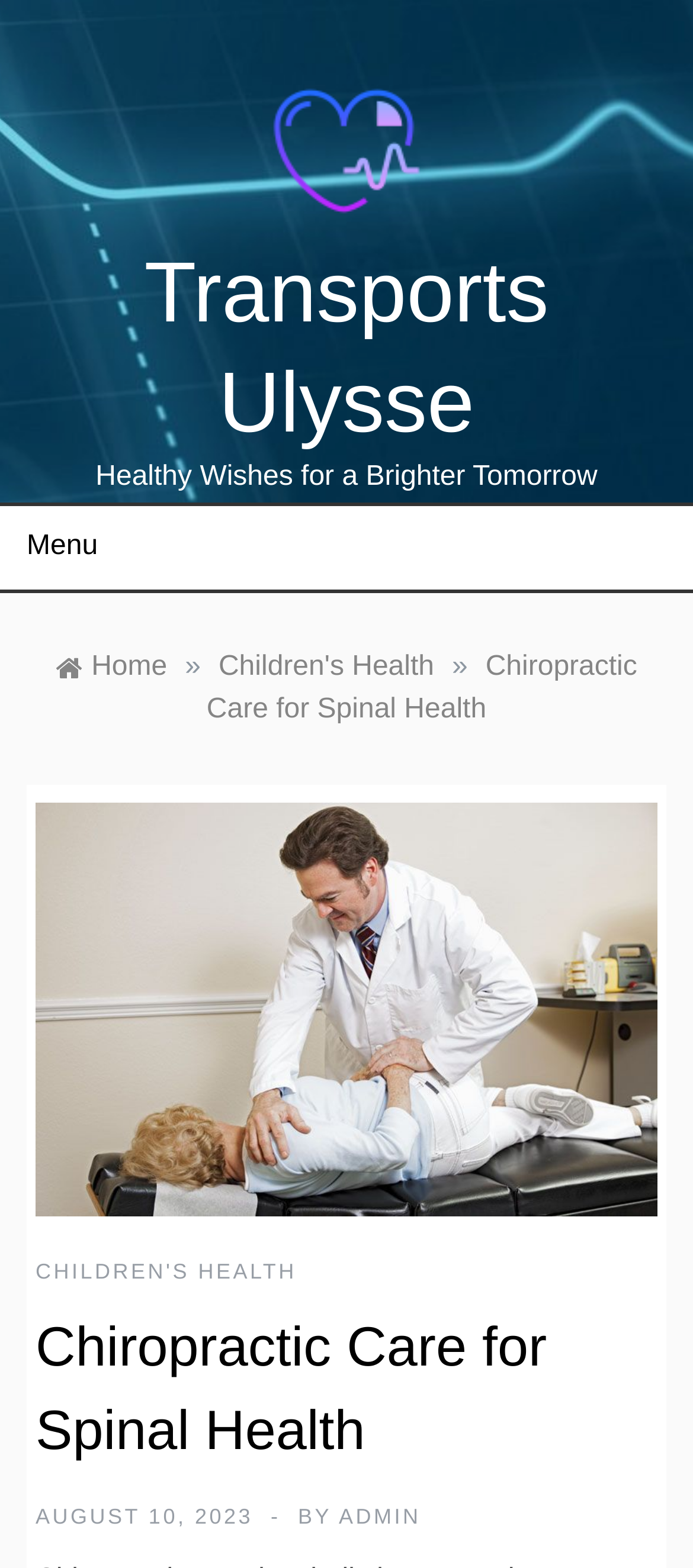Find the coordinates for the bounding box of the element with this description: "parent_node: Transports Ulysse".

[0.372, 0.086, 0.628, 0.106]